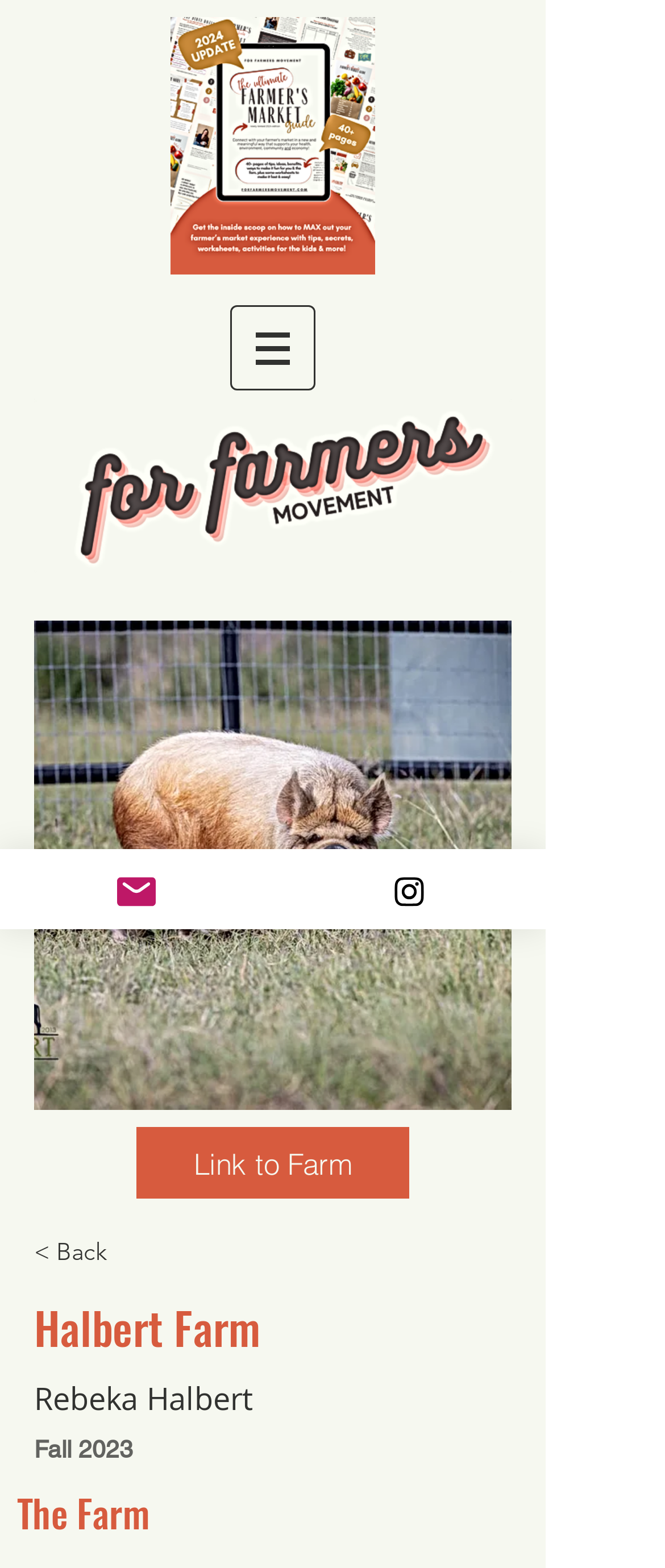What is the season mentioned on the page? Based on the image, give a response in one word or a short phrase.

Fall 2023